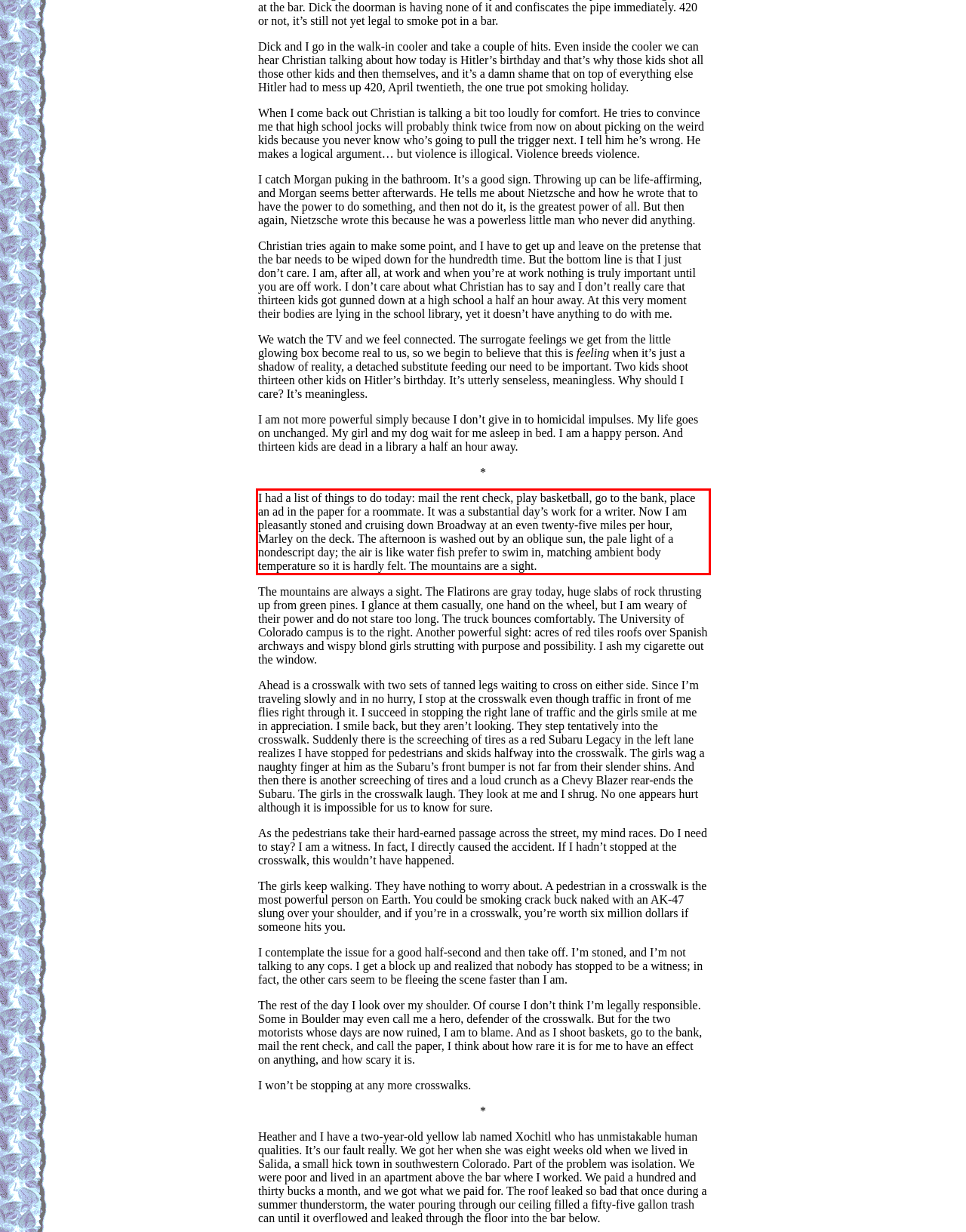Please use OCR to extract the text content from the red bounding box in the provided webpage screenshot.

I had a list of things to do today: mail the rent check, play basketball, go to the bank, place an ad in the paper for a roommate. It was a substantial day’s work for a writer. Now I am pleasantly stoned and cruising down Broadway at an even twenty-five miles per hour, Marley on the deck. The afternoon is washed out by an oblique sun, the pale light of a nondescript day; the air is like water fish prefer to swim in, matching ambient body temperature so it is hardly felt. The mountains are a sight.